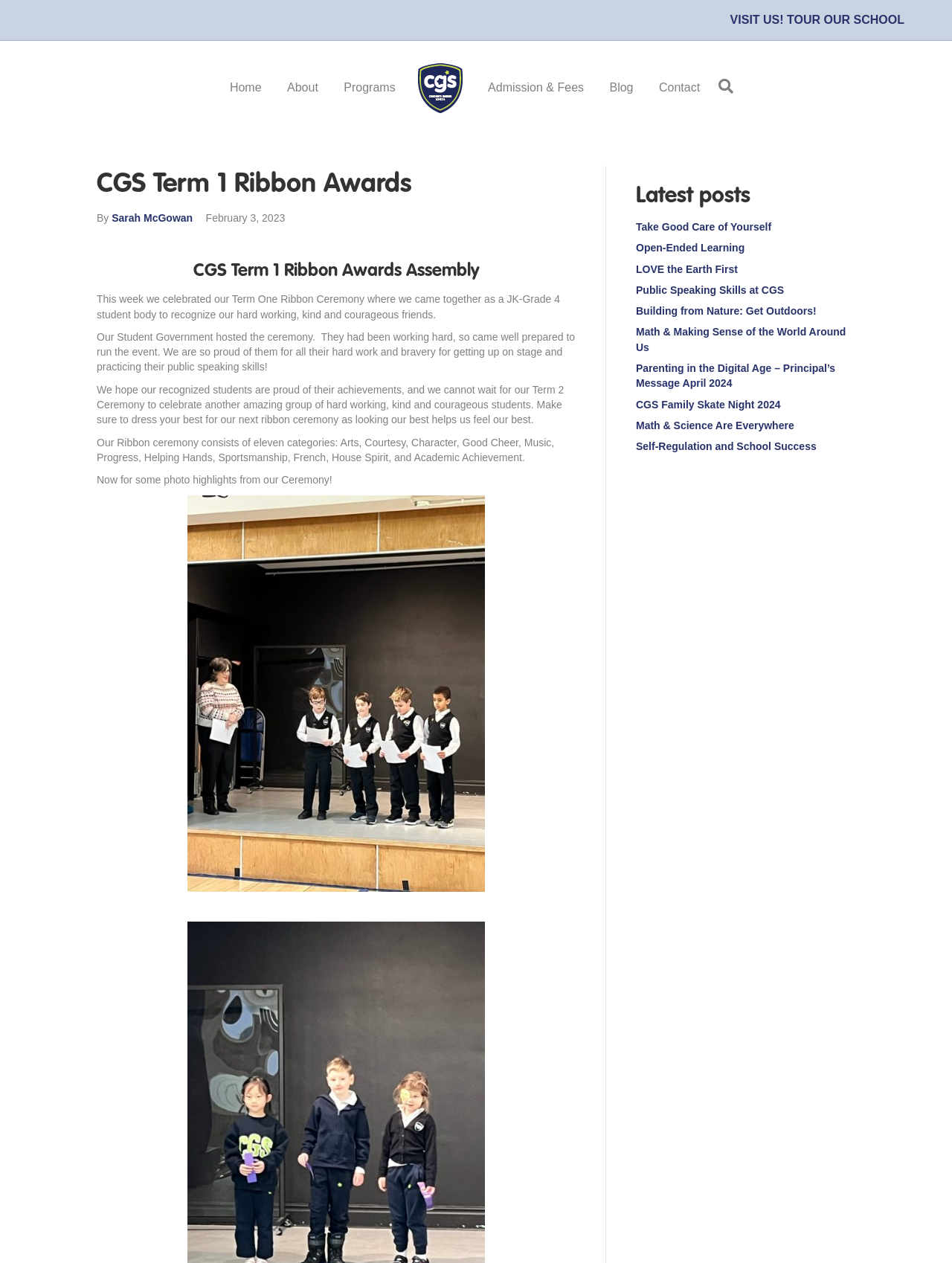Determine the main heading of the webpage and generate its text.

CGS Term 1 Ribbon Awards